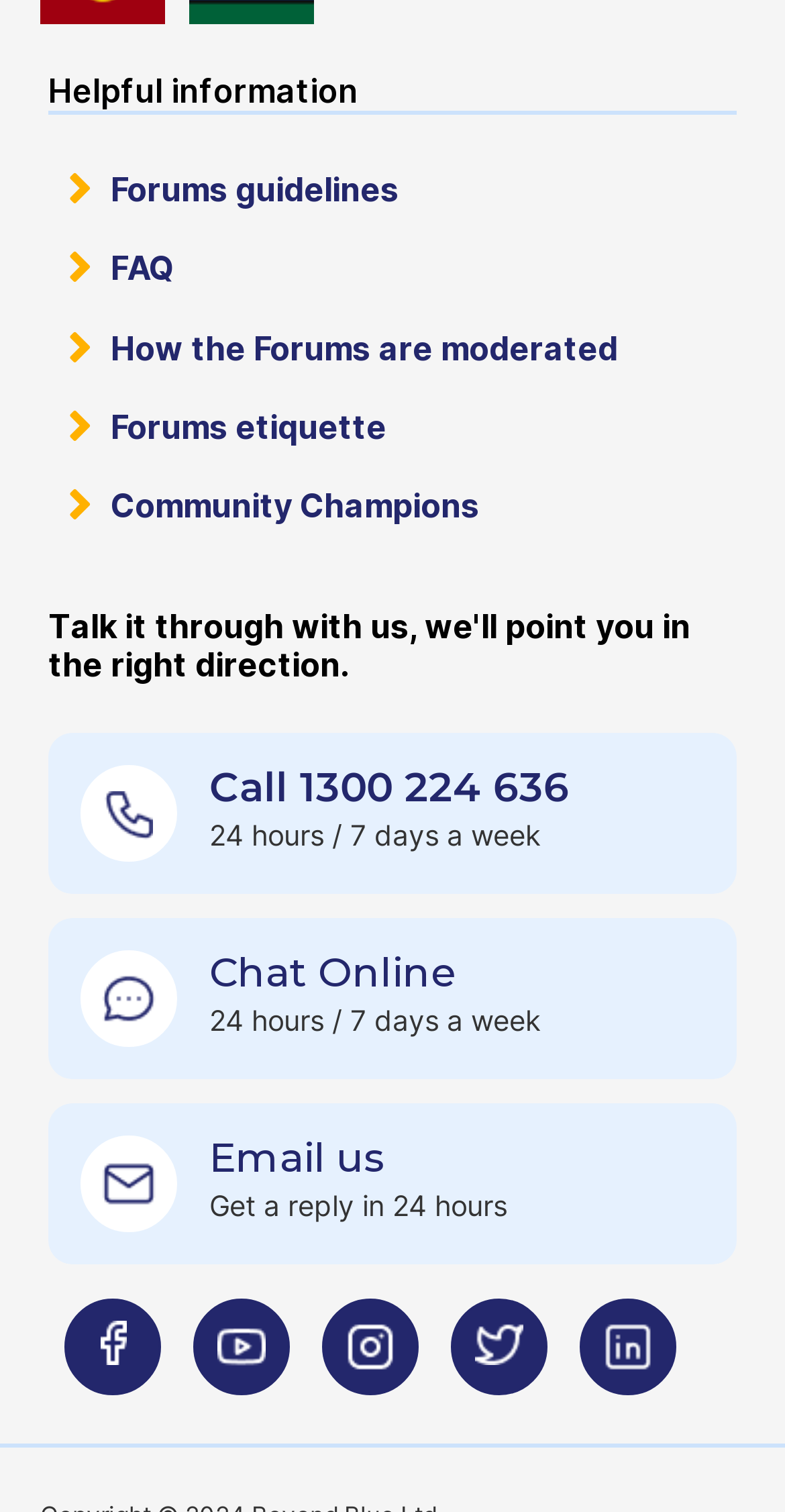What is the purpose of the webpage?
Using the information from the image, give a concise answer in one word or a short phrase.

To provide helpful information